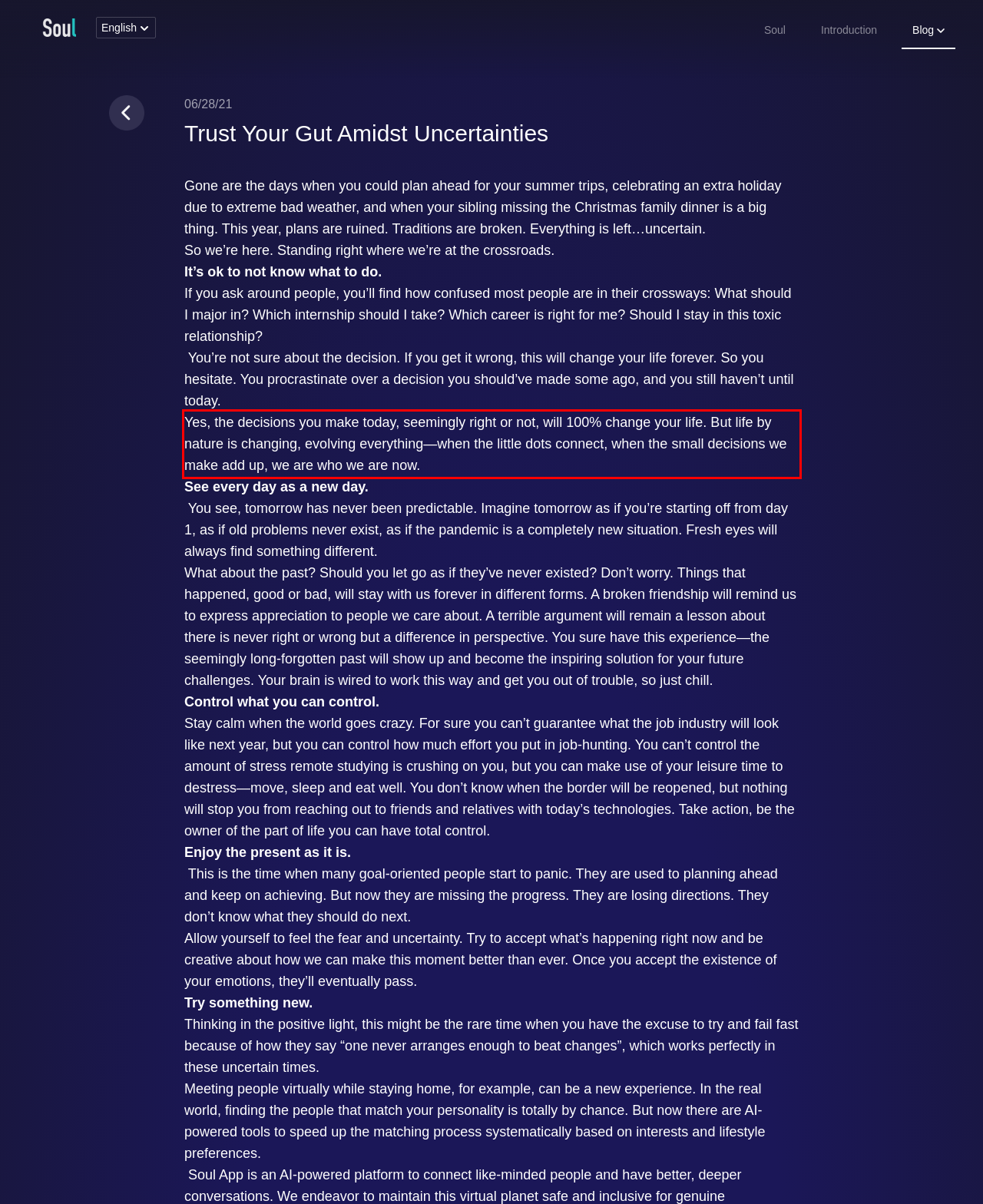Analyze the screenshot of a webpage where a red rectangle is bounding a UI element. Extract and generate the text content within this red bounding box.

Yes, the decisions you make today, seemingly right or not, will 100% change your life. But life by nature is changing, evolving everything—when the little dots connect, when the small decisions we make add up, we are who we are now.